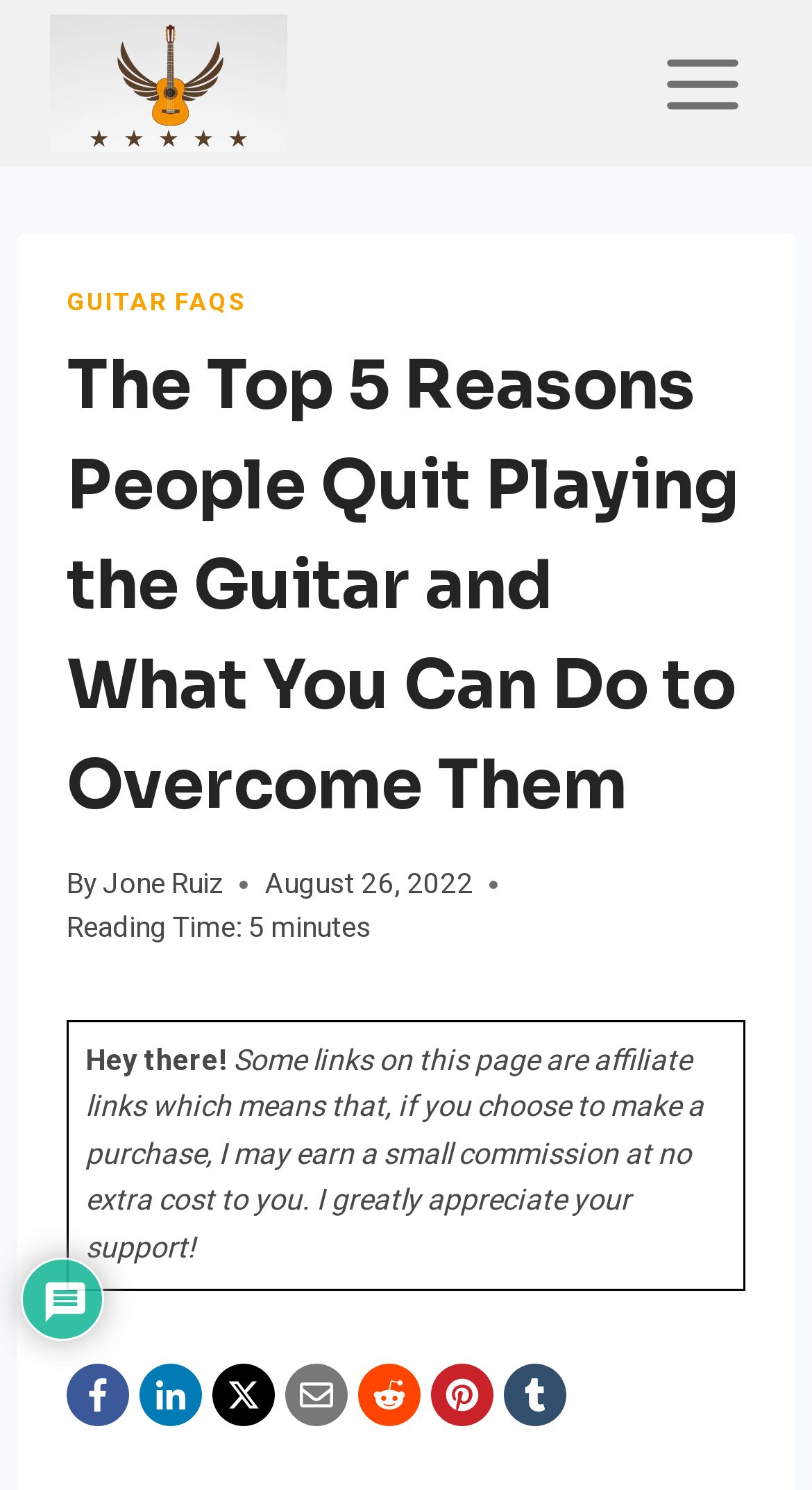Please predict the bounding box coordinates (top-left x, top-left y, bottom-right x, bottom-right y) for the UI element in the screenshot that fits the description: Toggle Menu

[0.79, 0.019, 0.938, 0.092]